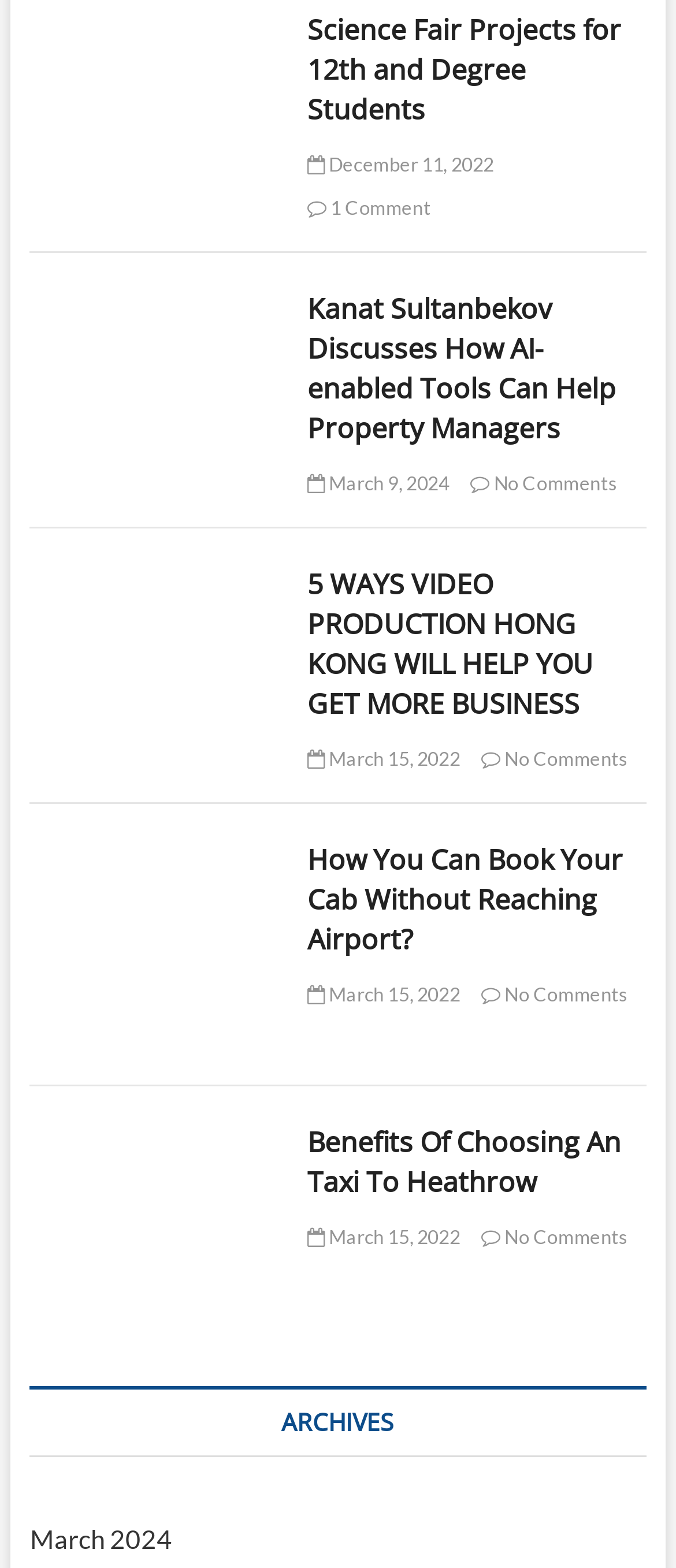What is the category of the webpage?
Give a detailed response to the question by analyzing the screenshot.

I looked for a heading that categorizes the webpage and found that the heading 'ARCHIVES' is present at the bottom of the webpage, indicating that the webpage is an archive of articles.